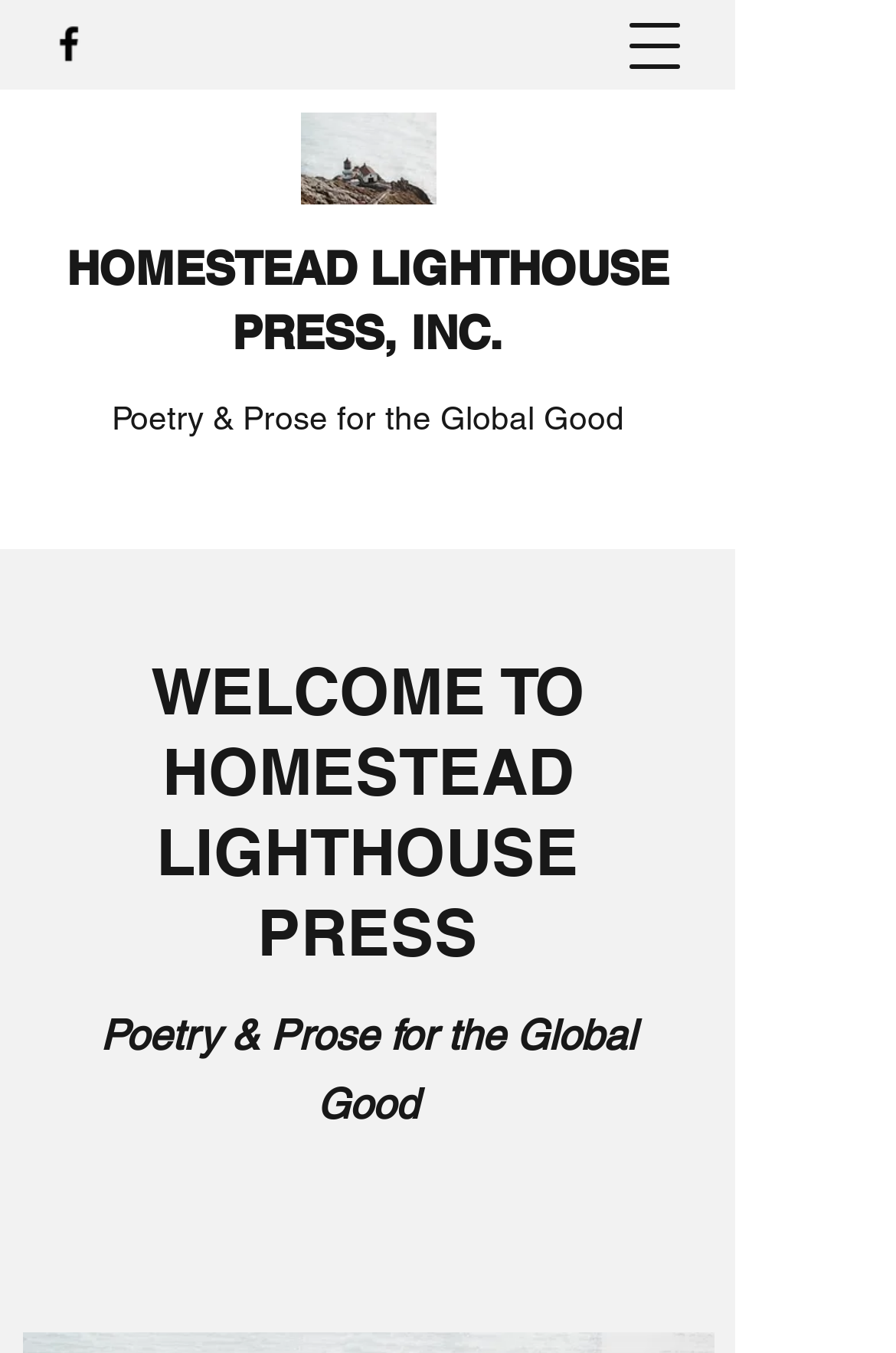Explain in detail what is displayed on the webpage.

The webpage is the homepage of Homestead Lighthouse Press, Inc., a publishing company focused on poetry and prose for the global good. At the top left corner, there is a social bar with a Facebook link, accompanied by a Facebook icon. 

Below the social bar, there is a prominent link with an image of a lighthouse by the ocean, taking up a significant portion of the top section of the page. 

To the right of the lighthouse image, the company name "HOMESTEAD LIGHTHOUSE PRESS, INC." is displayed as a link. 

Underneath the company name, there is a heading that reads "Poetry & Prose for the Global Good", which is a concise summary of the company's focus. 

At the top right corner, there is a button to open a navigation menu. When clicked, a dialog box appears with a heading that welcomes users to Homestead Lighthouse Press. 

Inside the dialog box, there is another instance of the text "Poetry & Prose for the Global Good", which reinforces the company's mission.